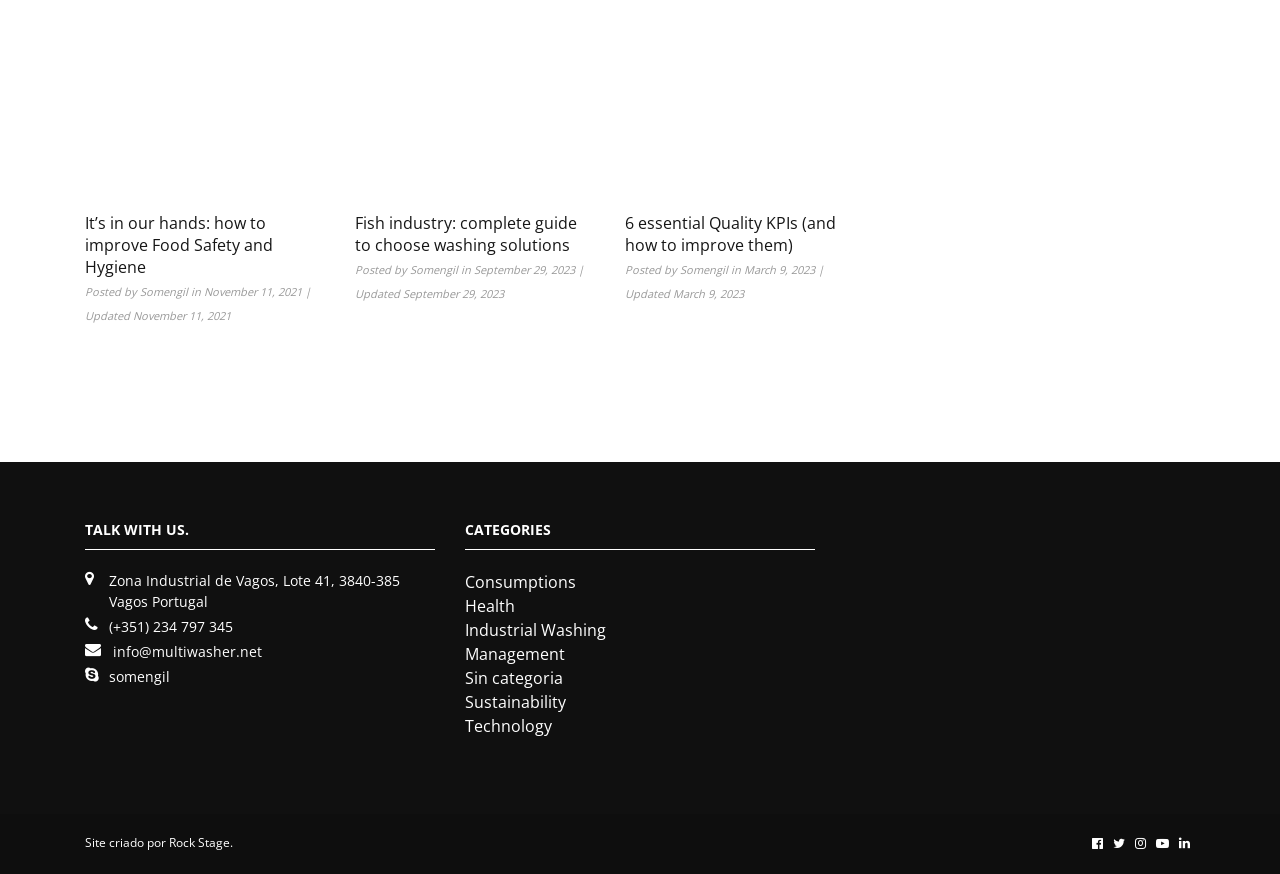Give a one-word or short phrase answer to the question: 
How many social media icons are present?

5